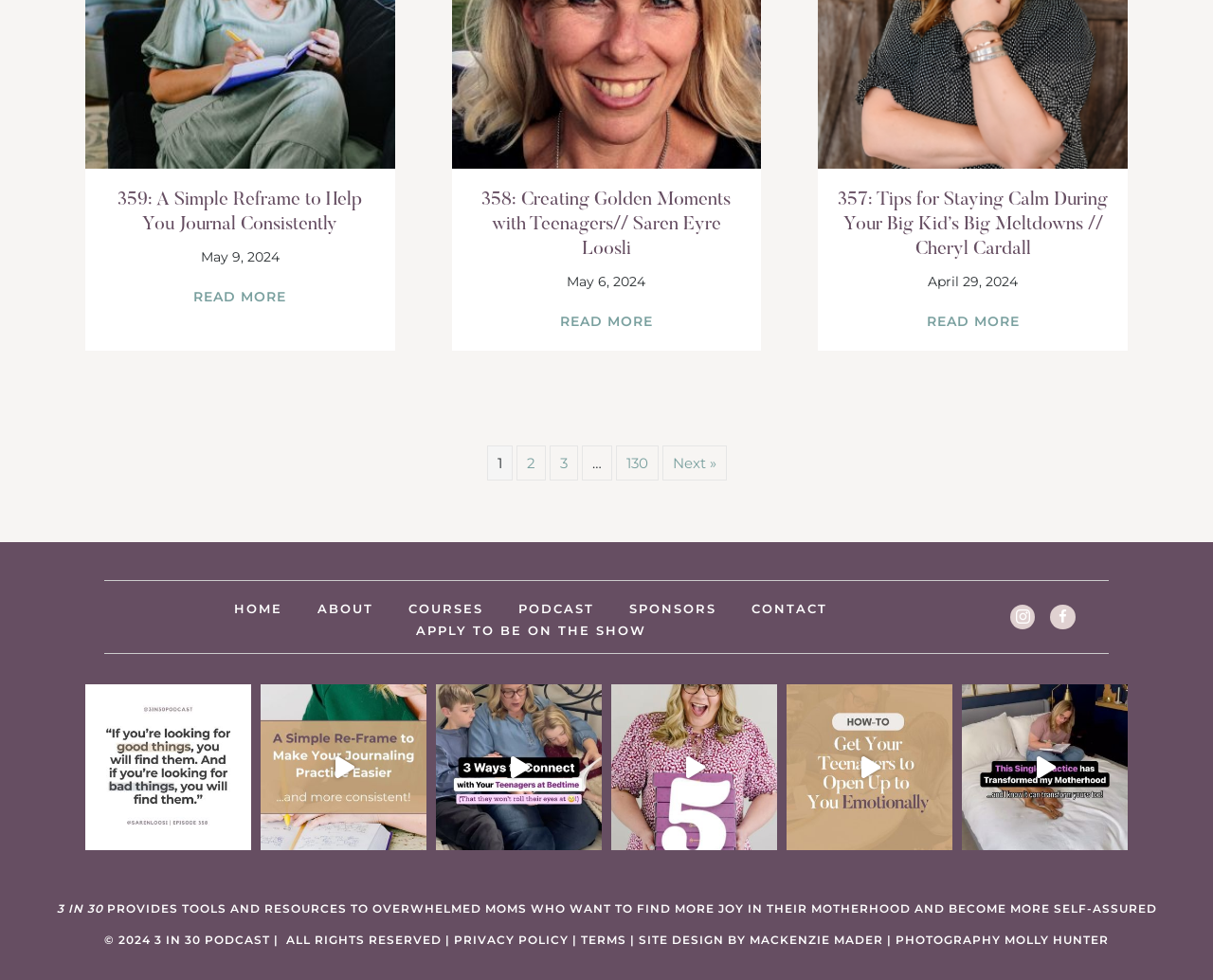How many navigation menu items are there? Using the information from the screenshot, answer with a single word or phrase.

7